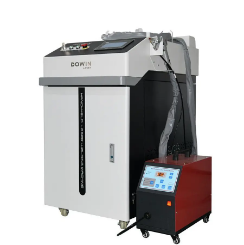Give a concise answer of one word or phrase to the question: 
What is the likely purpose of the compact red unit?

Power source or control interface